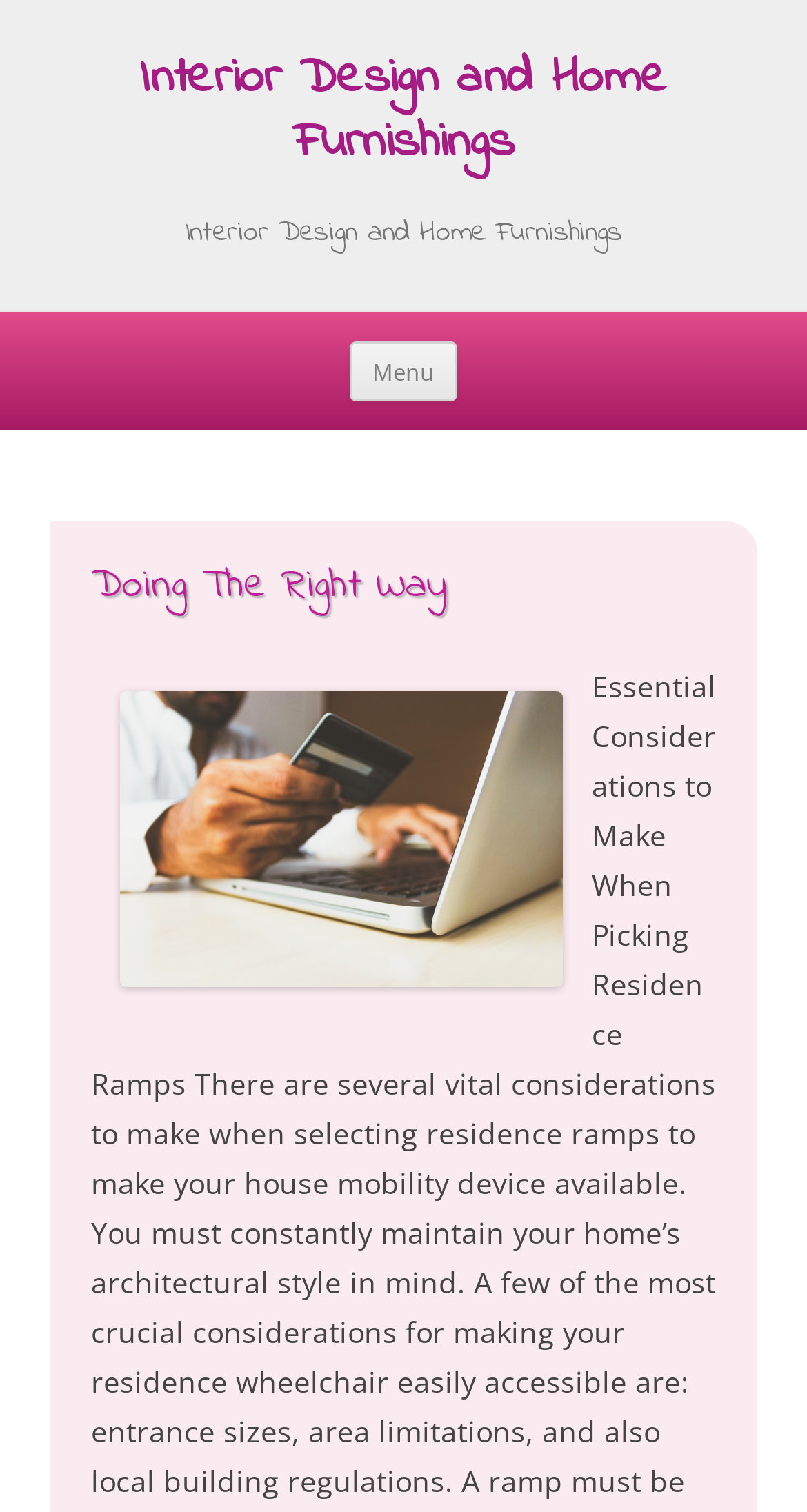Please find the top heading of the webpage and generate its text.

Interior Design and Home Furnishings